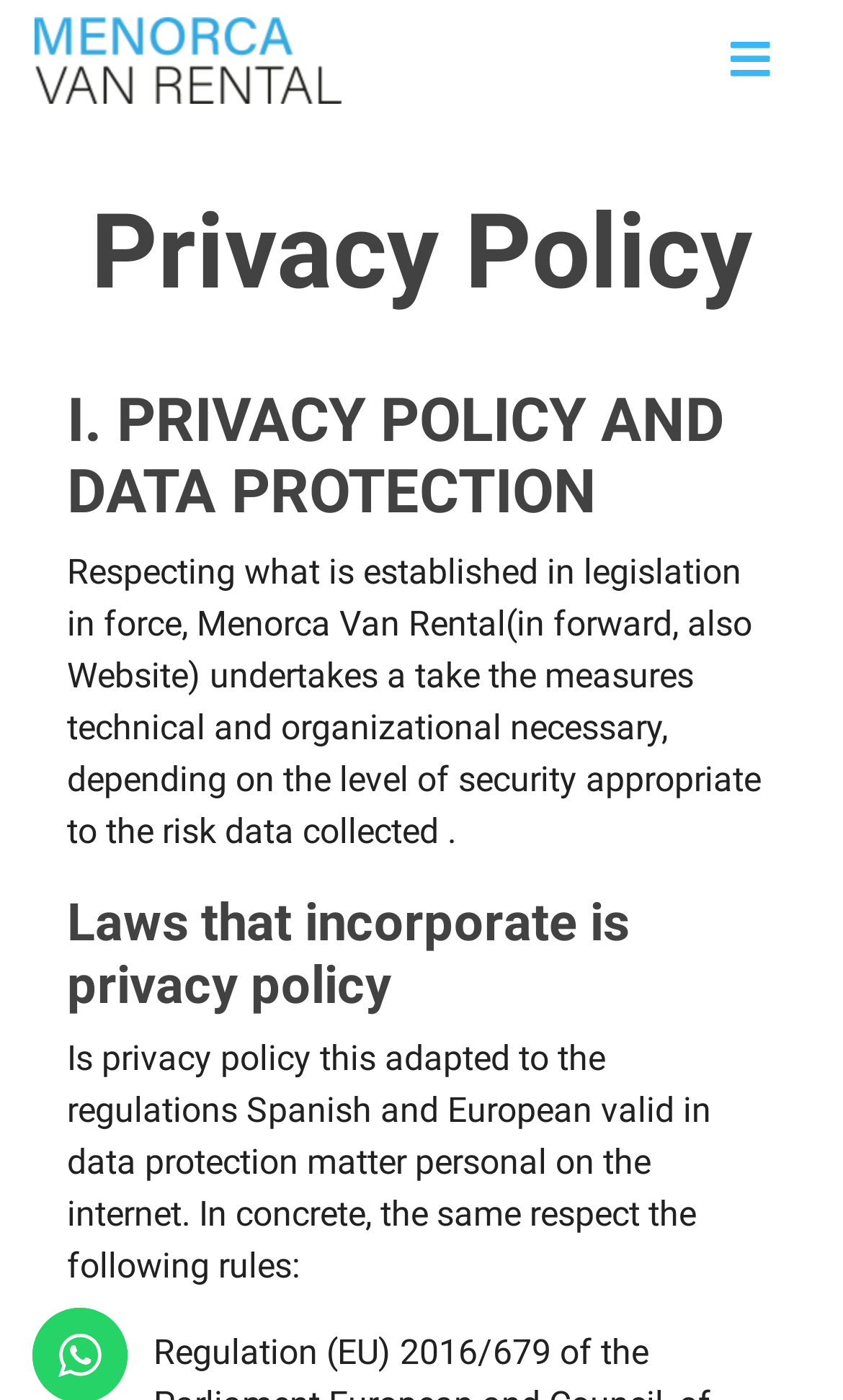Provide your answer to the question using just one word or phrase: What laws does the privacy policy respect?

Spanish and European regulations